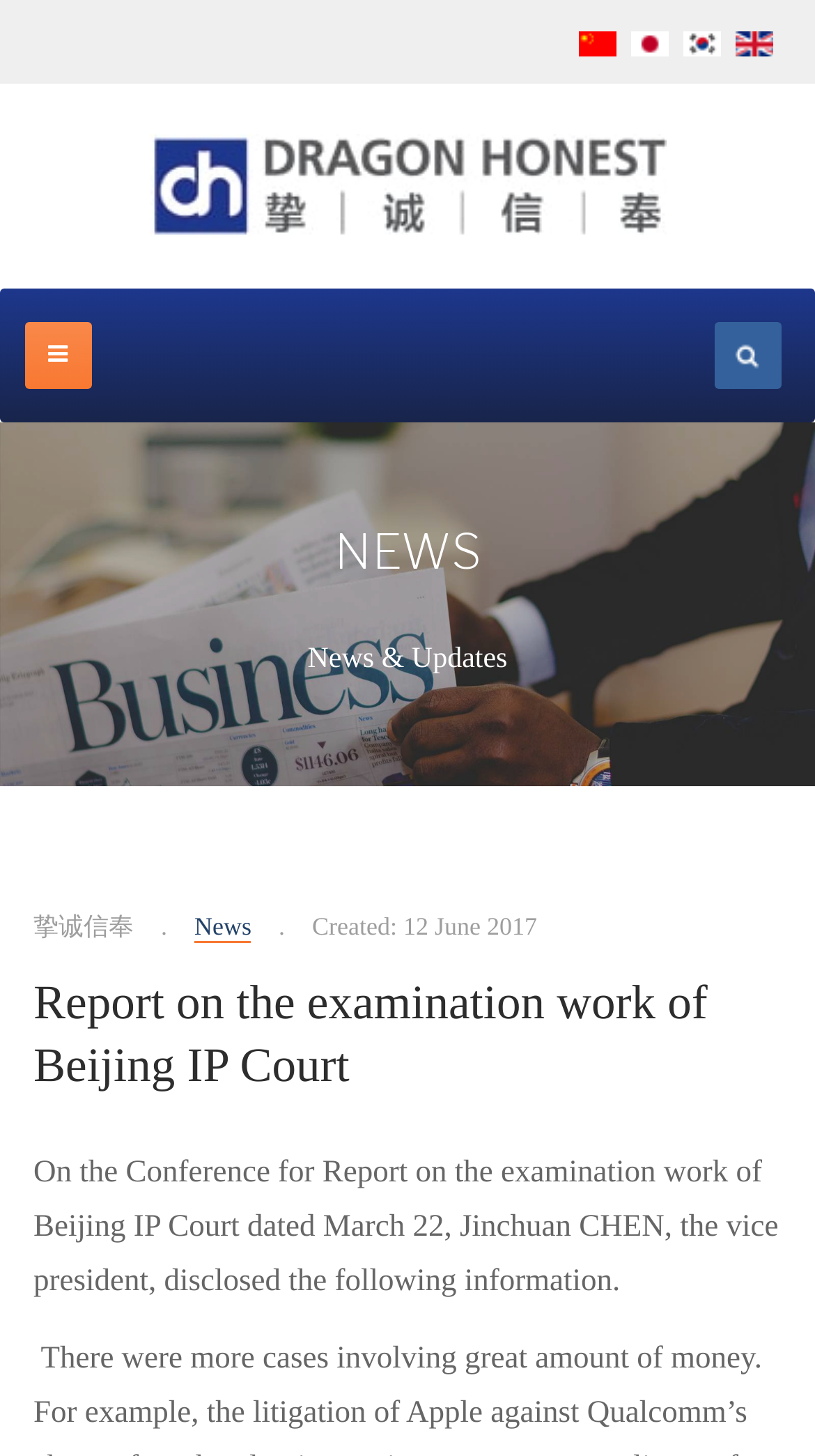What is the headline of the webpage?

Report on the examination work of Beijing IP Court